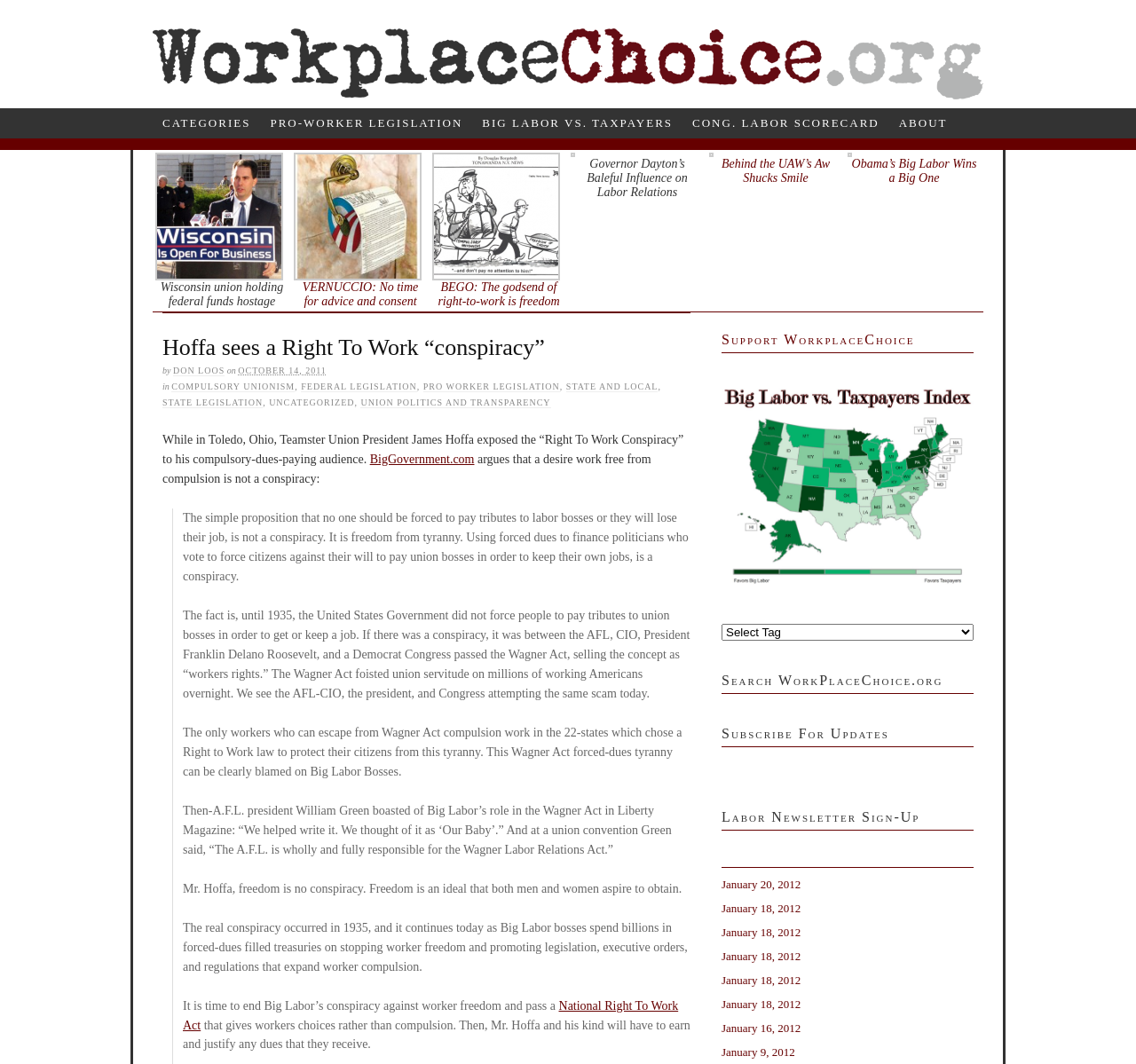What is the date of the article?
Use the image to give a comprehensive and detailed response to the question.

The date of the article is mentioned in the text 'OCTOBER 14, 2011' which appears below the heading 'Hoffa sees a Right To Work “conspiracy”'.